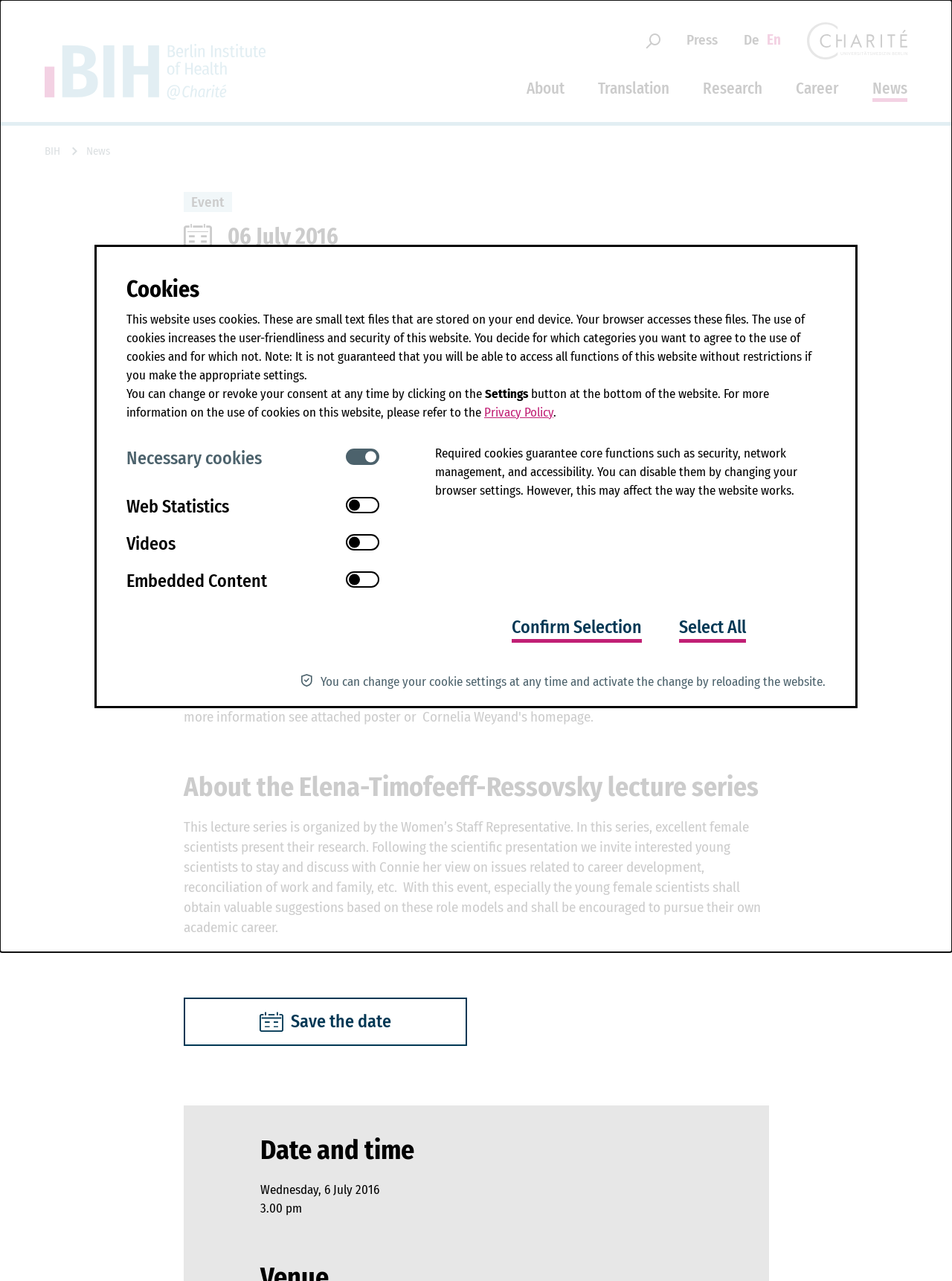Locate the bounding box coordinates of the area you need to click to fulfill this instruction: 'Open search'. The coordinates must be in the form of four float numbers ranging from 0 to 1: [left, top, right, bottom].

[0.678, 0.023, 0.694, 0.041]